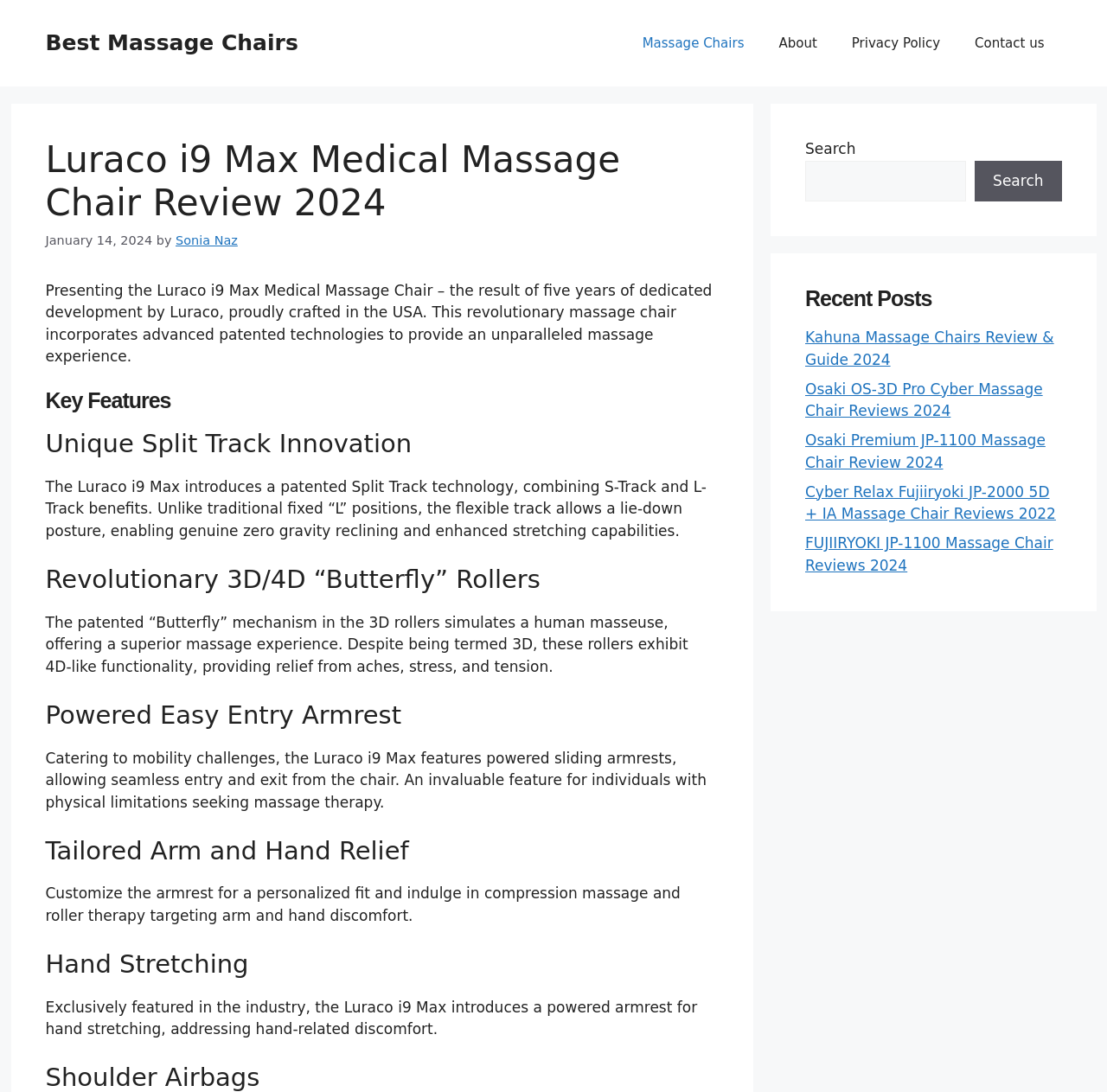Carefully examine the image and provide an in-depth answer to the question: What is the name of the technology used in the 3D rollers?

The webpage states that the patented 'Butterfly' mechanism in the 3D rollers simulates a human masseuse, offering a superior massage experience, which can be found in the section discussing the 'Revolutionary 3D/4D “Butterfly” Rollers'.